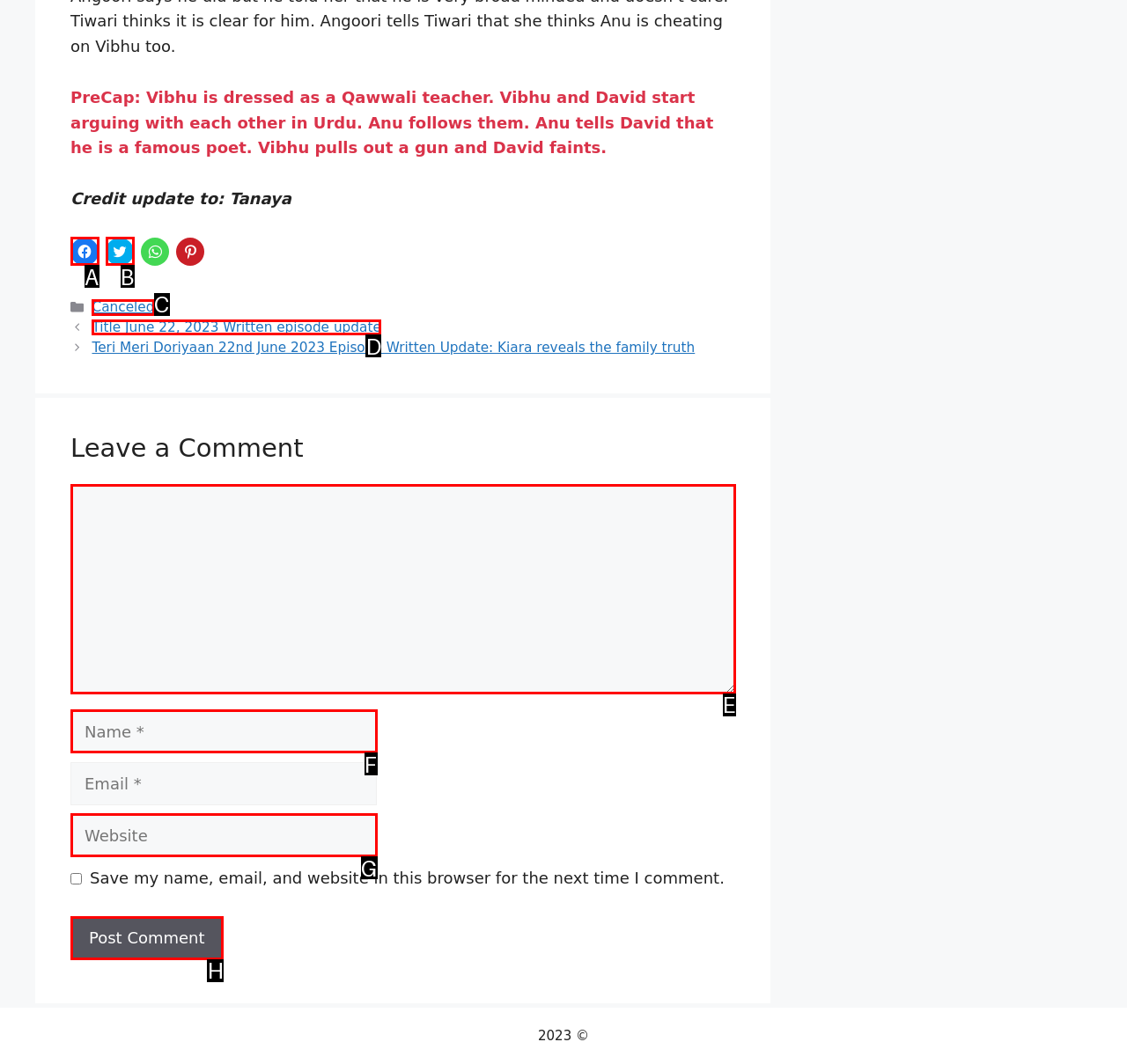Which option should be clicked to execute the following task: Visit the previous post? Respond with the letter of the selected option.

D